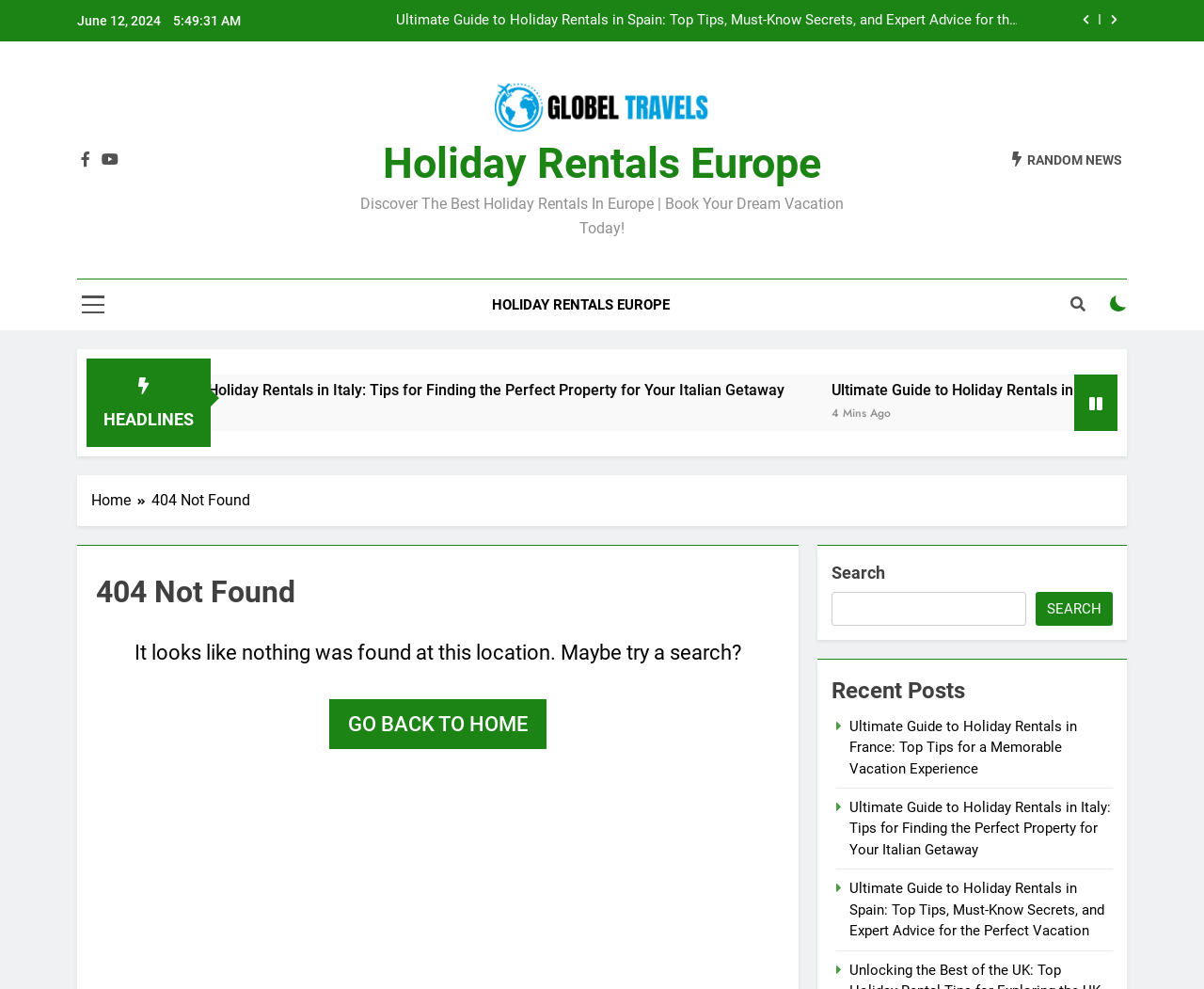Show me the bounding box coordinates of the clickable region to achieve the task as per the instruction: "read ultimate guide to holiday rentals in spain".

[0.706, 0.89, 0.918, 0.95]